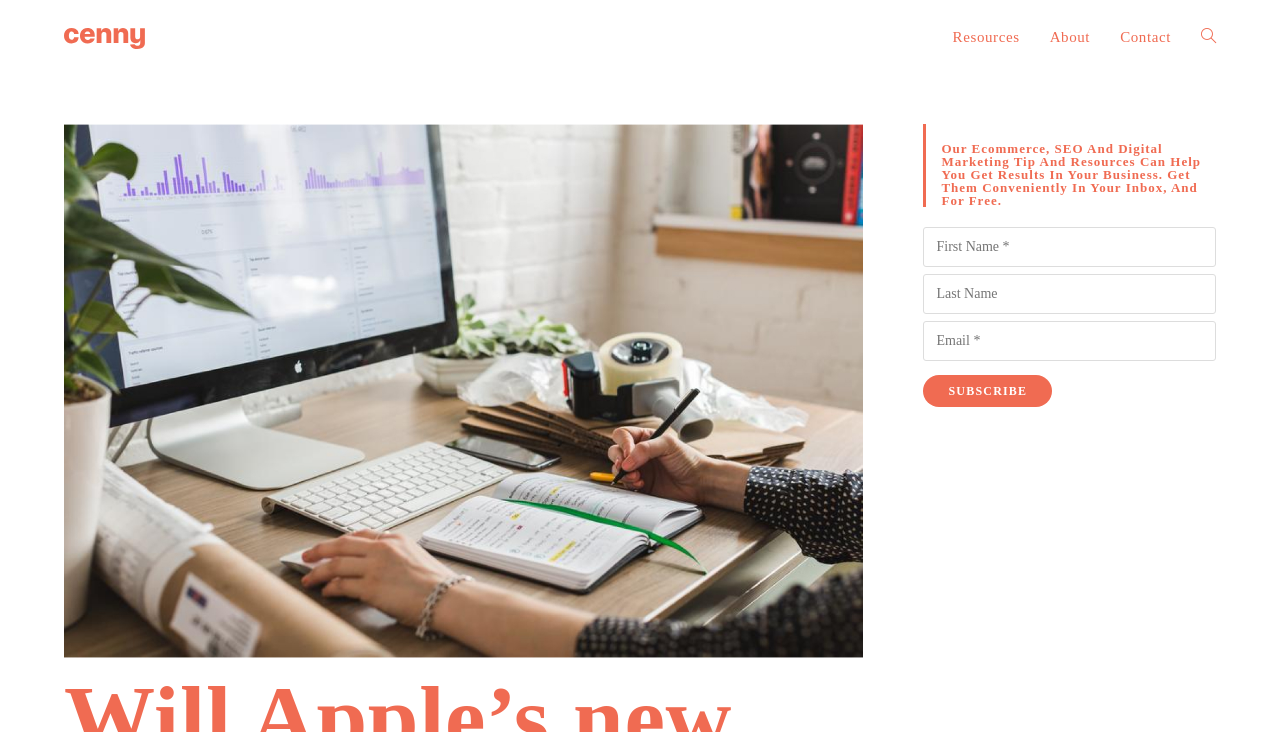Extract the bounding box coordinates of the UI element described by: "aria-label="Email" name="email" placeholder="Email *"". The coordinates should include four float numbers ranging from 0 to 1, e.g., [left, top, right, bottom].

[0.721, 0.439, 0.95, 0.493]